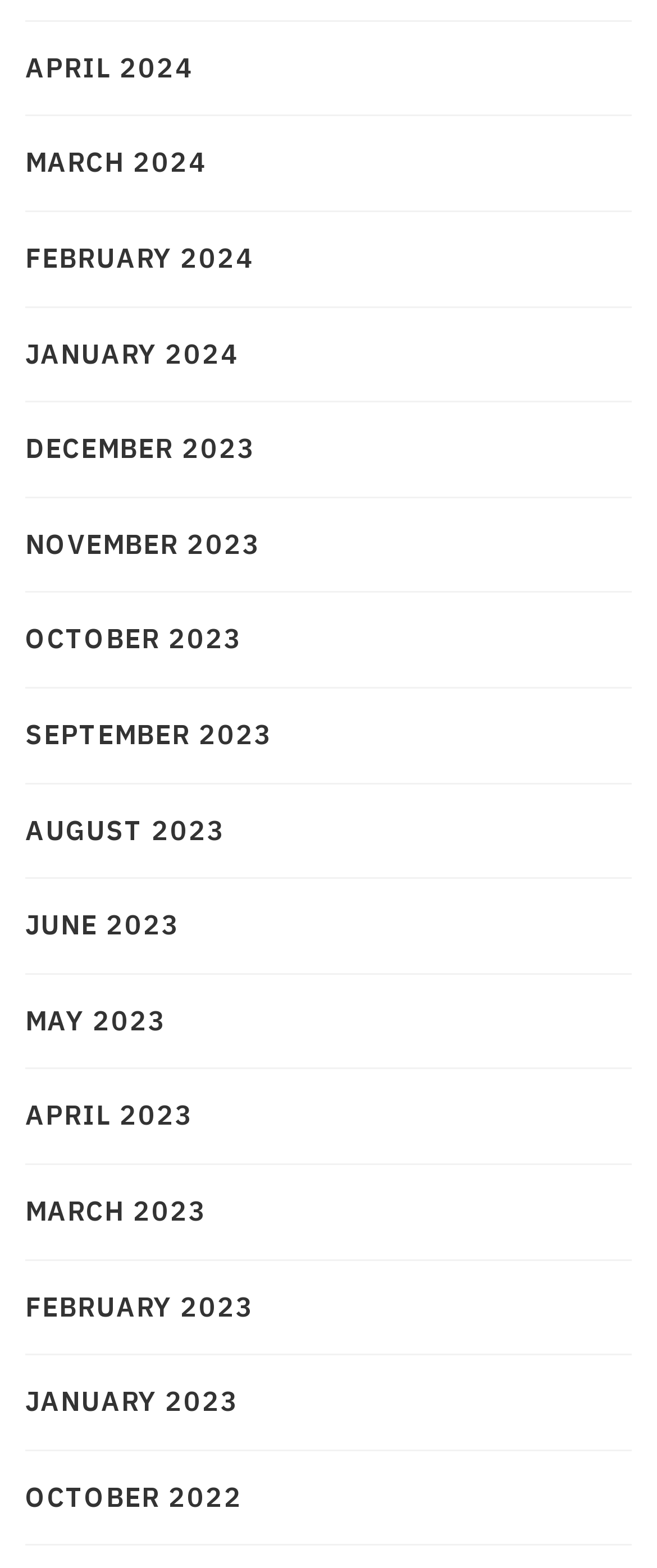Please respond to the question with a concise word or phrase:
What is the vertical order of the links?

Latest on top